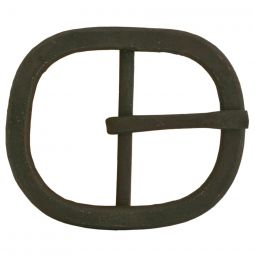What is the finish of the buckle?
Could you answer the question with a detailed and thorough explanation?

The caption describes the buckle as having a matte black finish, which suggests its durability and ability to withstand regular use.